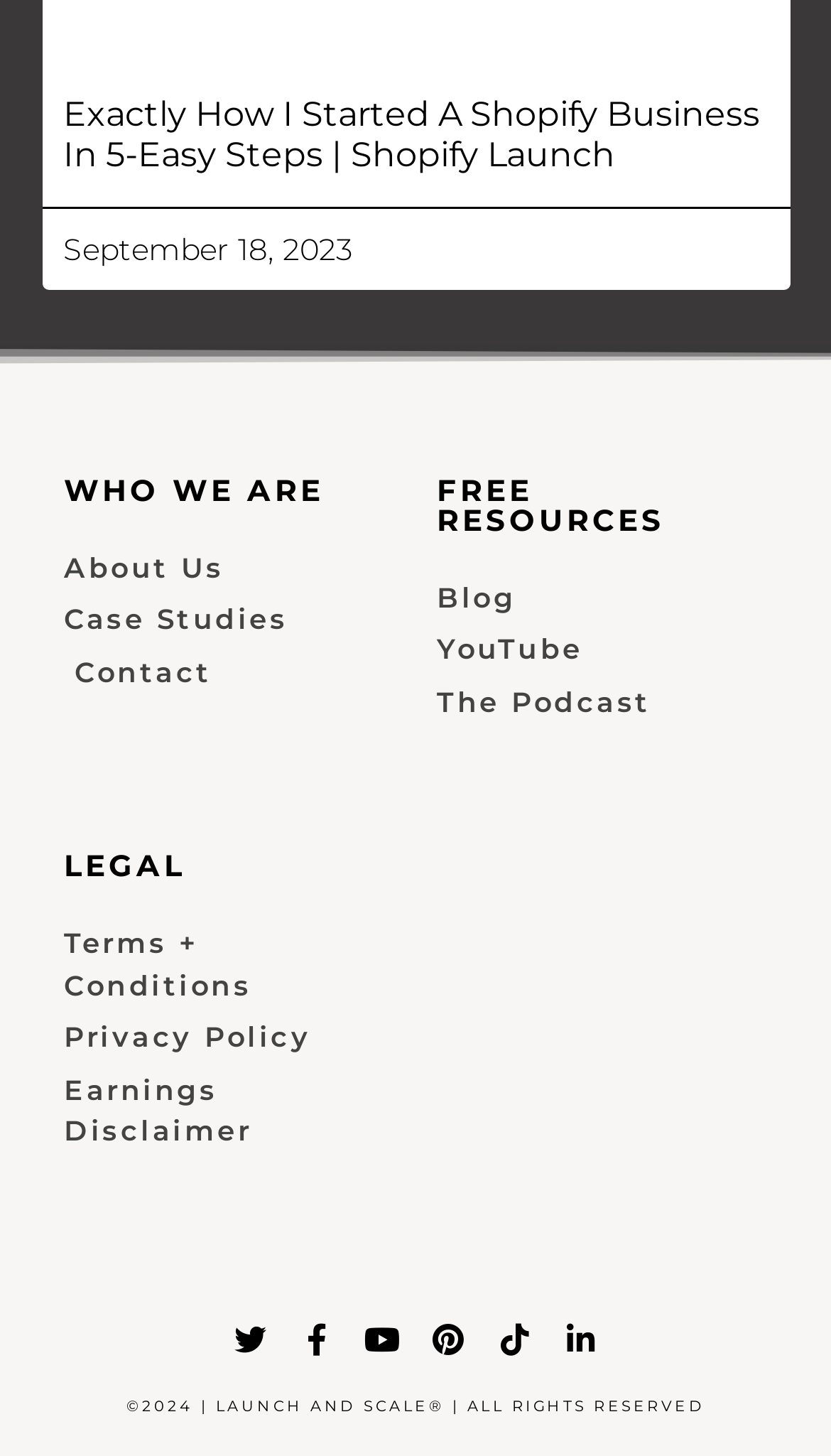Provide the bounding box for the UI element matching this description: "Facebook-f".

[0.362, 0.909, 0.4, 0.931]